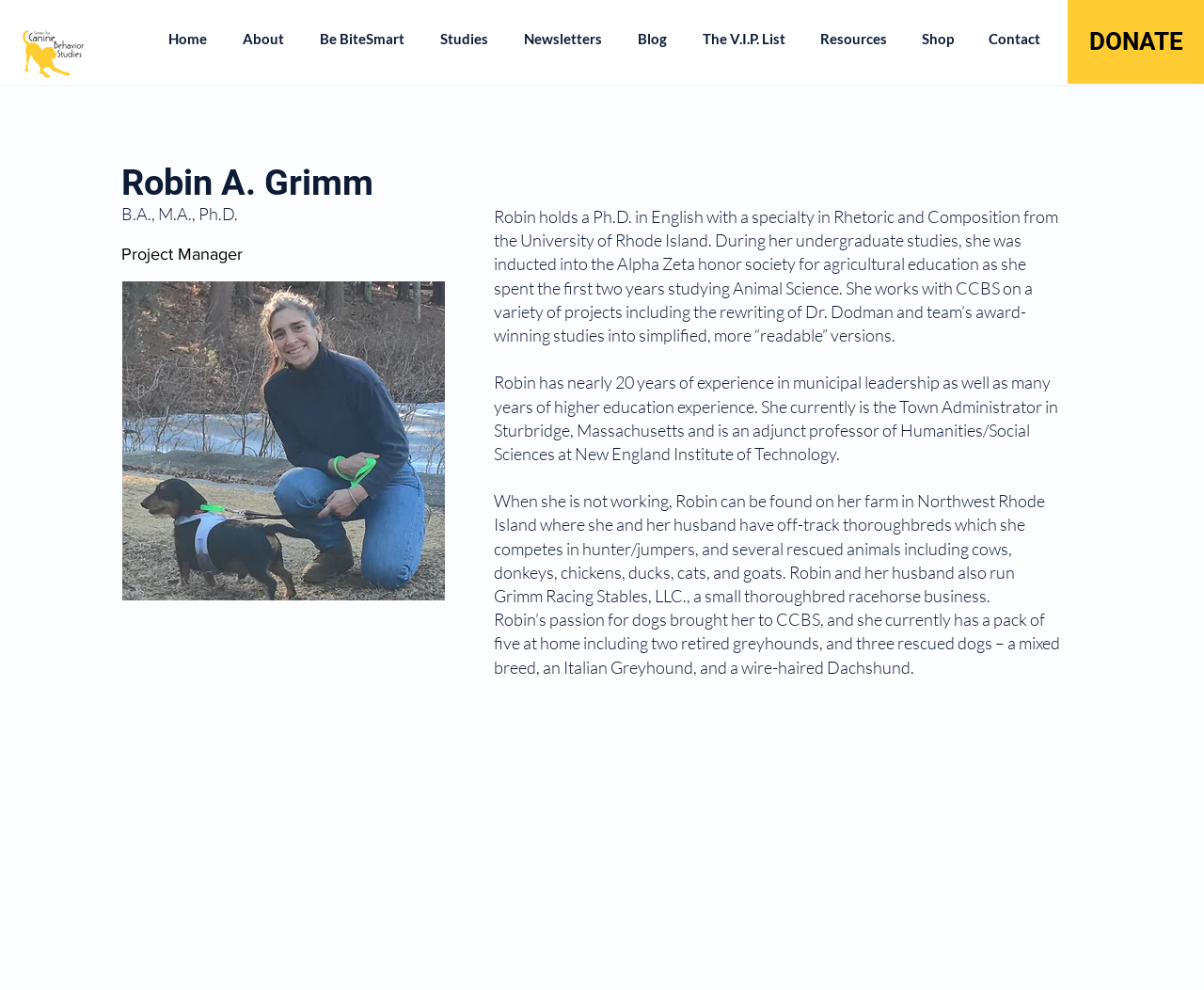Specify the bounding box coordinates for the region that must be clicked to perform the given instruction: "View Robin A. Grimm's profile".

[0.101, 0.163, 0.369, 0.205]